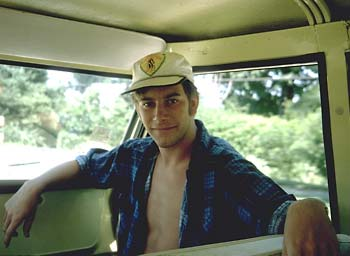What is the mood conveyed by the image?
Look at the screenshot and respond with one word or a short phrase.

Carefree spirit